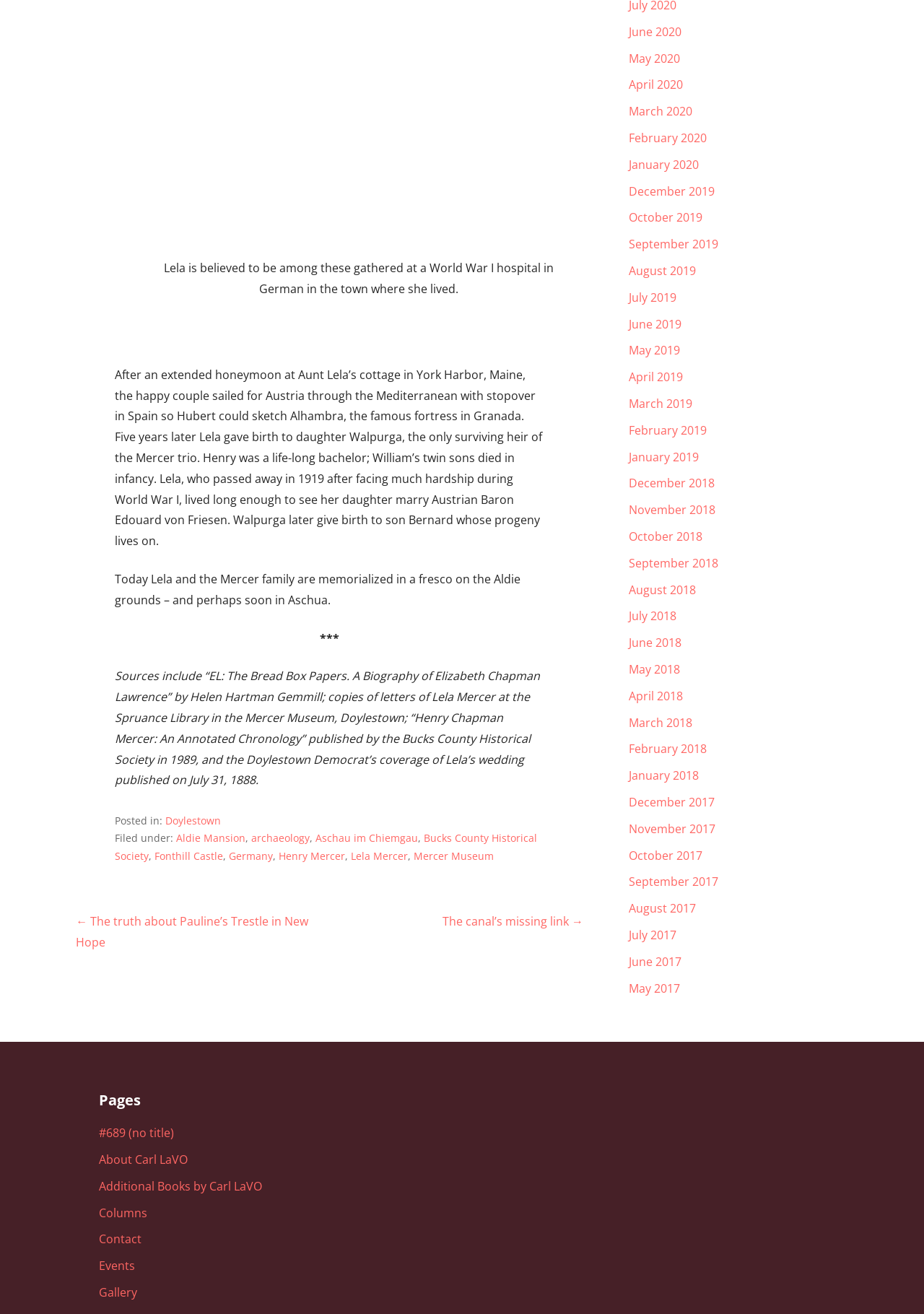Provide the bounding box coordinates of the area you need to click to execute the following instruction: "Check the sources of the article".

[0.124, 0.508, 0.585, 0.6]